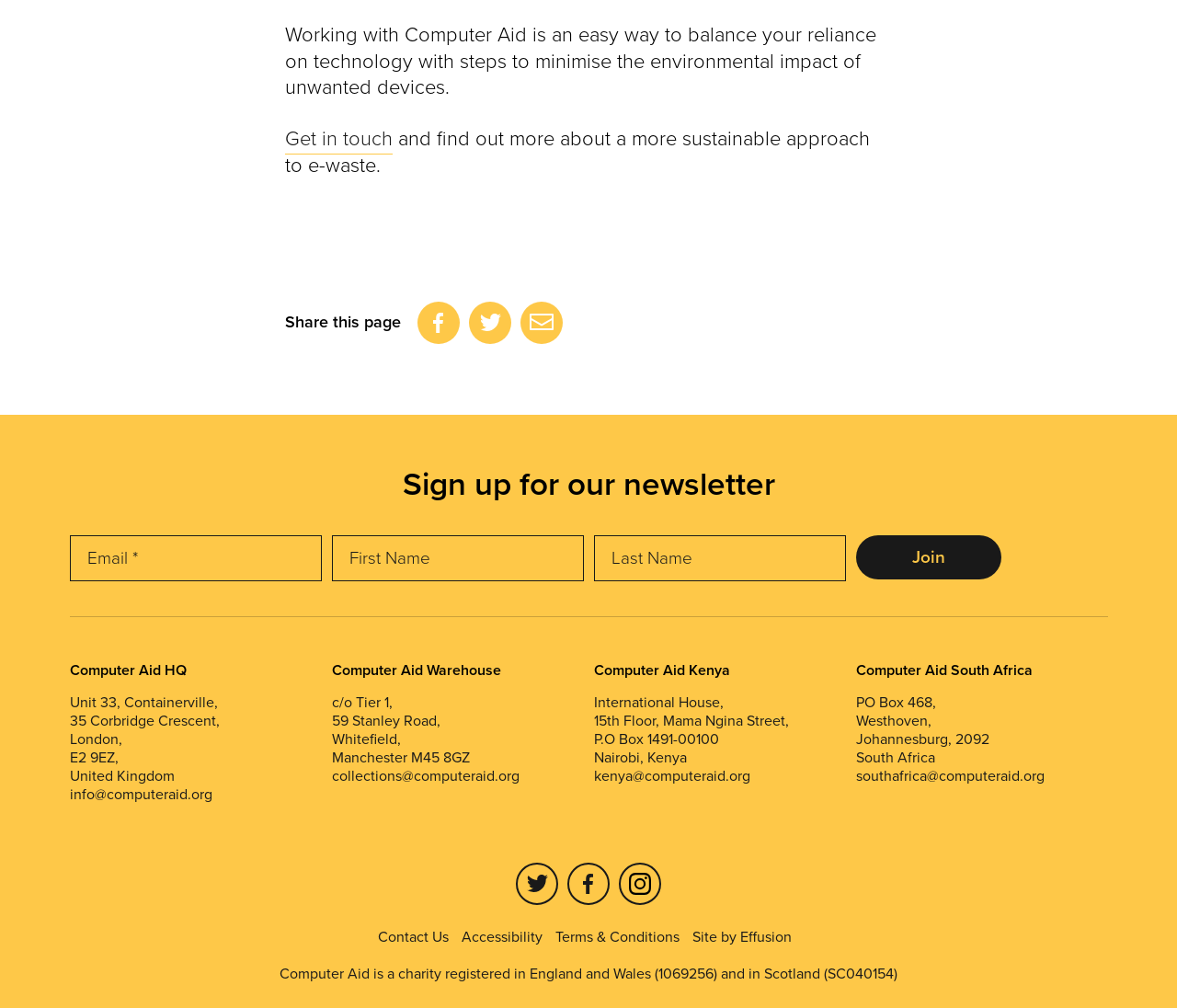What is the purpose of the newsletter sign-up form?
Give a detailed explanation using the information visible in the image.

The static text 'Computer Aid International will use the information you provide on this form to be in touch with you and to provide updates and marketing.' suggests that the newsletter sign-up form is intended to allow users to receive updates and marketing information from Computer Aid International.